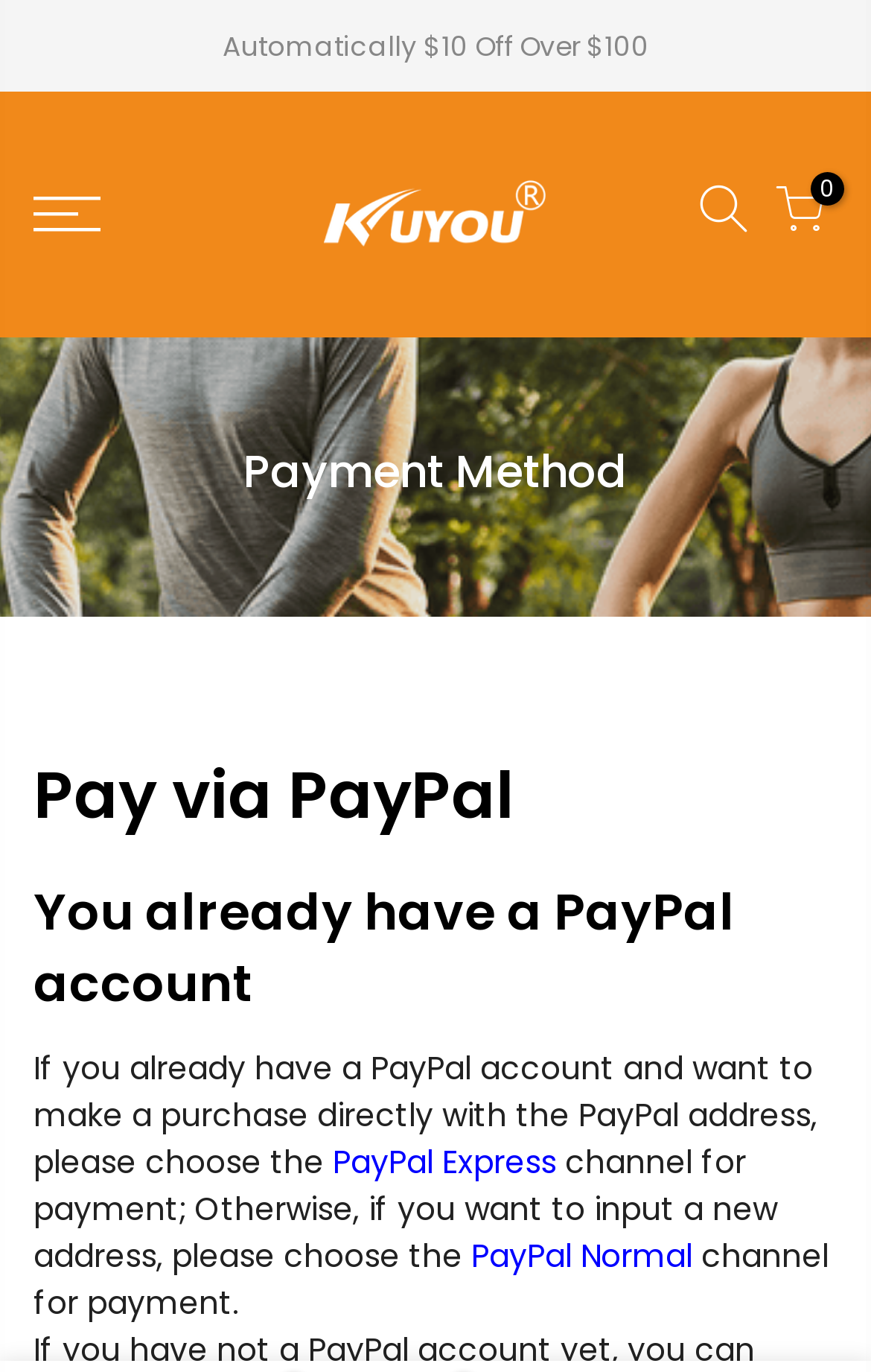Explain the webpage's layout and main content in detail.

The webpage is about payment methods, specifically focusing on PayPal. At the top, there is a promotional message stating "Automatically $10 Off Over $100". Below this, there is a link with an image, likely a logo, and another link with the text "kuyousport" accompanied by an image. 

On the left side, there are three headings: "Payment Method", "Pay via PayPal", and "You already have a PayPal account". These headings are stacked vertically, with the first one at the top and the last one at the bottom. 

To the right of the headings, there is a paragraph of text explaining the benefits of using an existing PayPal account for payment. Below this text, there are two links: "PayPal Express" and "PayPal Normal", which appear to be options for payment channels. 

At the bottom right corner, there is a small icon represented by the text "\ue682". There are also two other icons, represented by the texts "\ue914" and "\ue903 0", located above the paragraph of text.